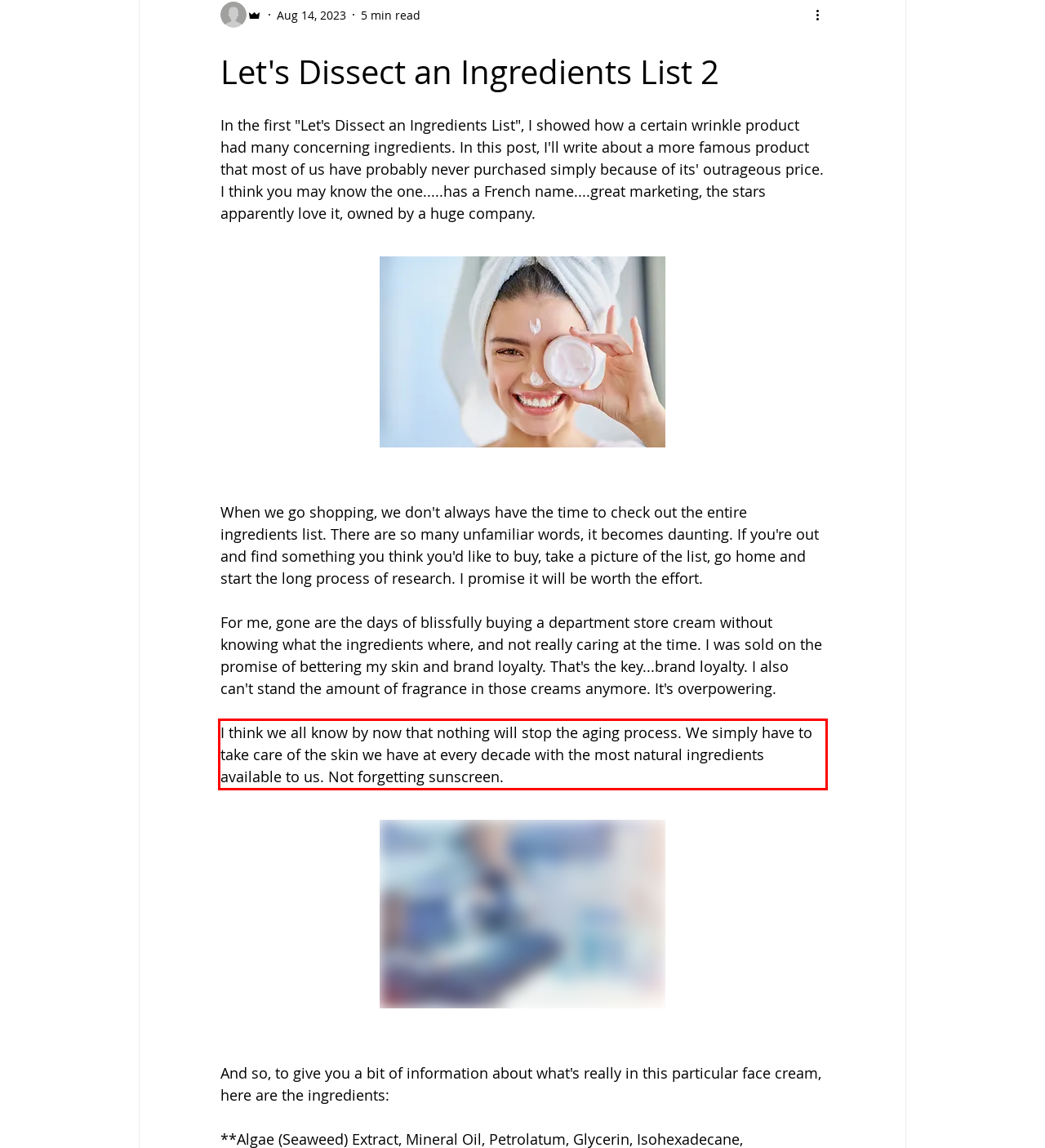Look at the provided screenshot of the webpage and perform OCR on the text within the red bounding box.

I think we all know by now that nothing will stop the aging process. We simply have to take care of the skin we have at every decade with the most natural ingredients available to us. Not forgetting sunscreen.